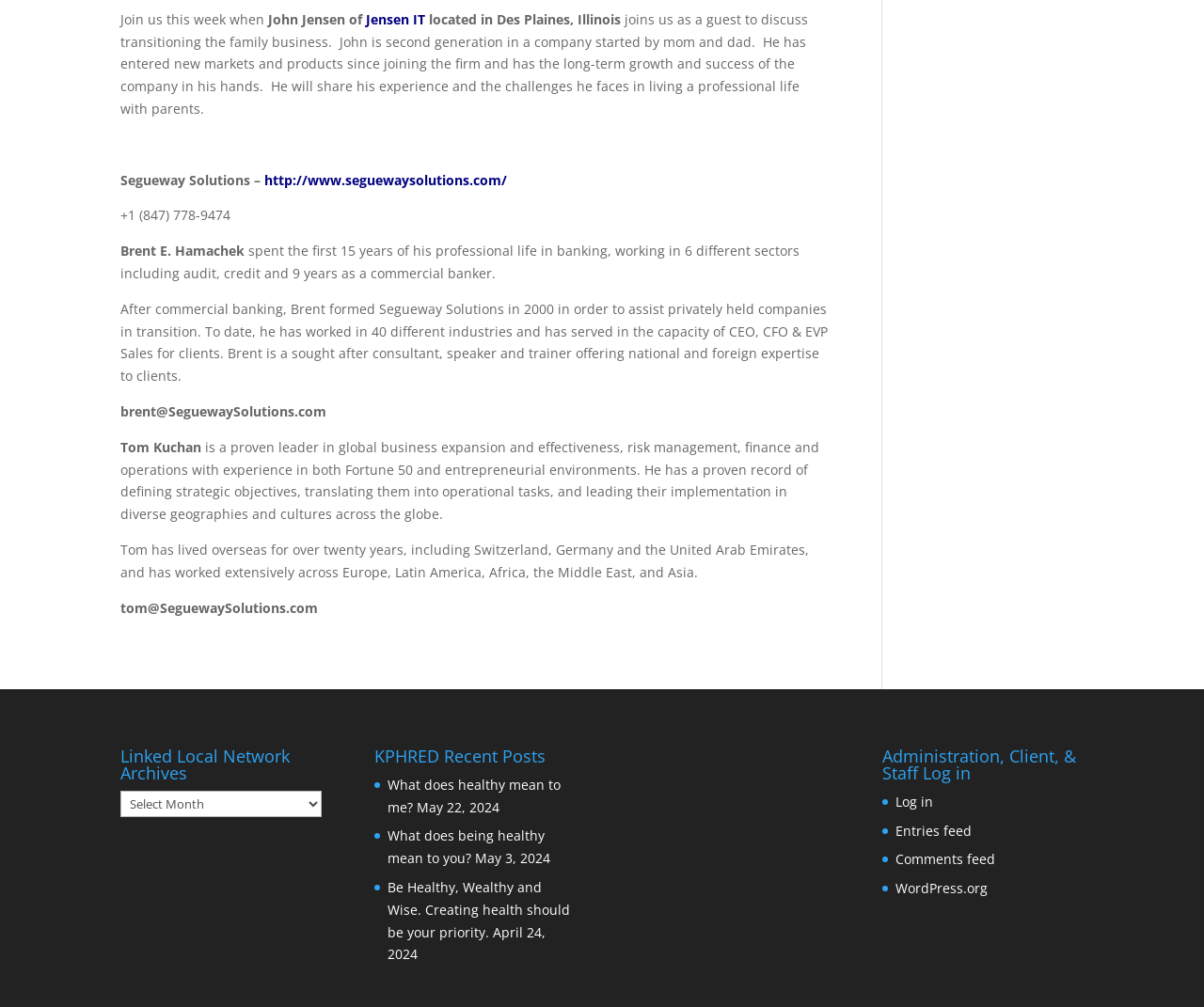What is the purpose of Segueway Solutions?
Identify the answer in the screenshot and reply with a single word or phrase.

Assist privately held companies in transition